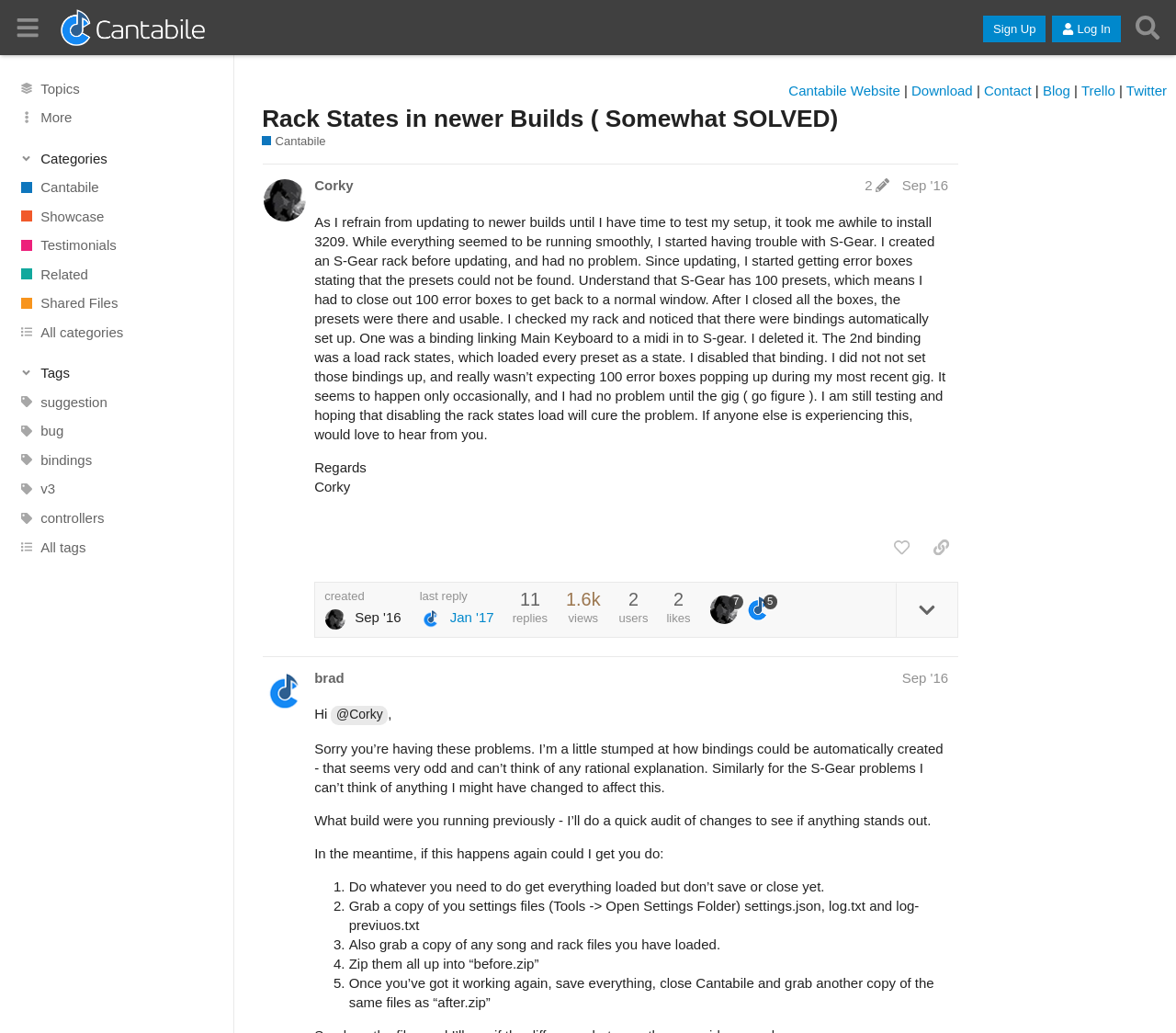Provide the bounding box coordinates of the section that needs to be clicked to accomplish the following instruction: "Click on the 'Corky' user link."

[0.267, 0.17, 0.301, 0.189]